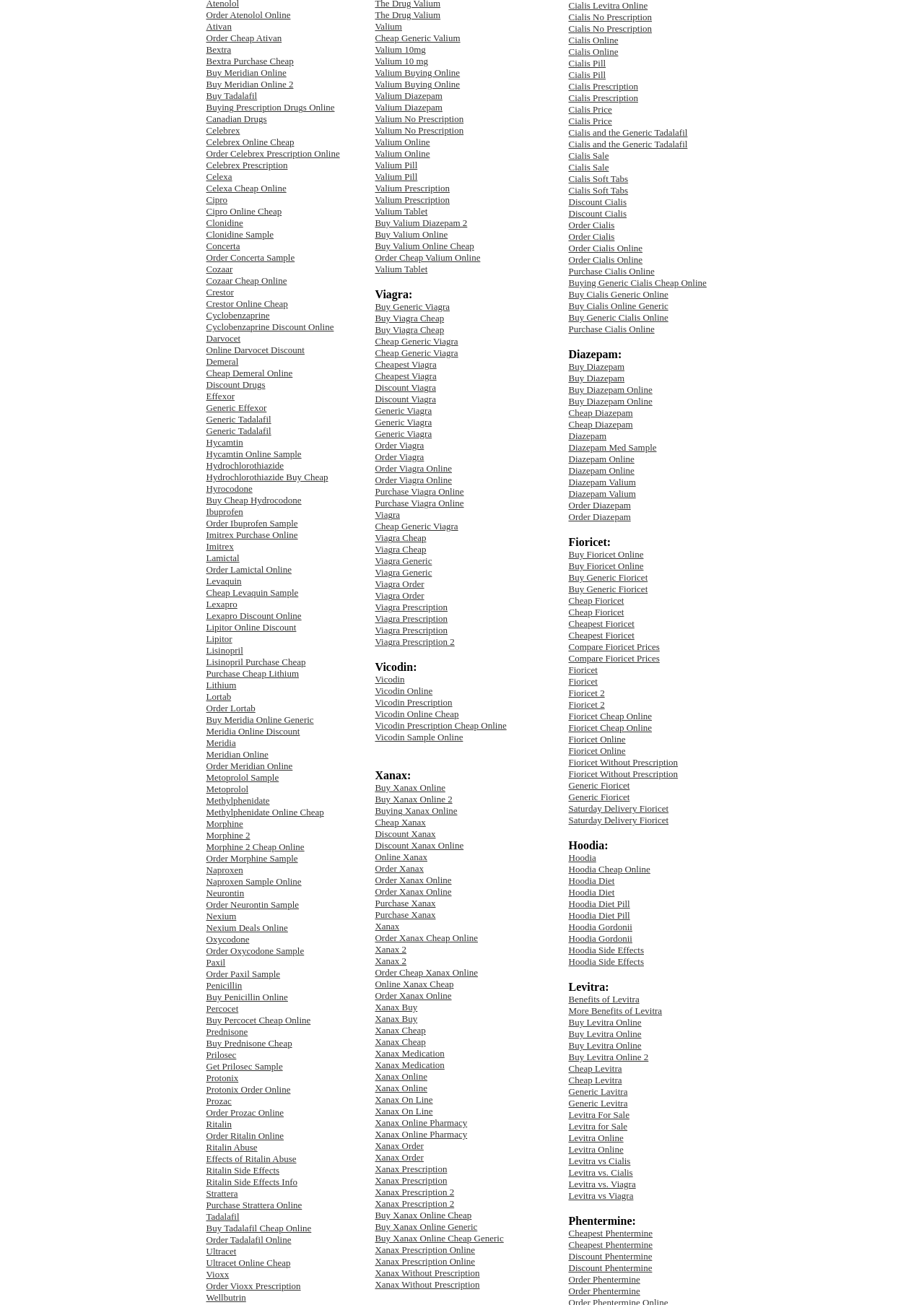Answer in one word or a short phrase: 
What is the main topic of this webpage?

Medications